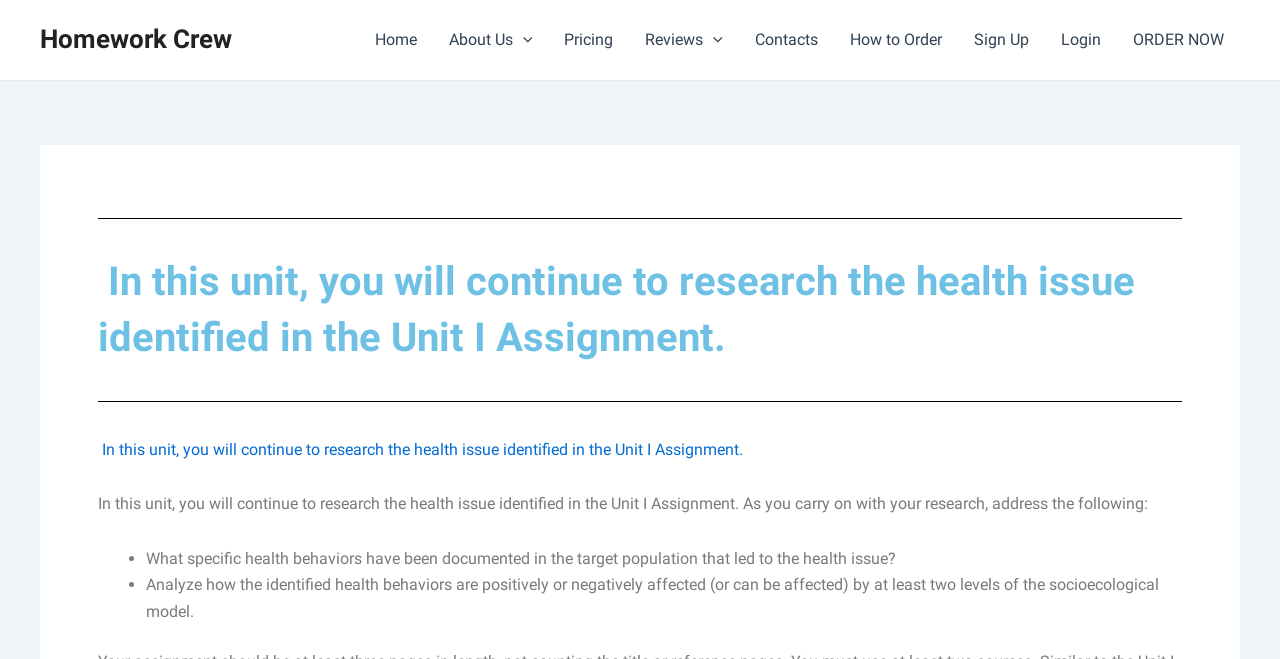What is the first question being asked in the research?
Please look at the screenshot and answer using one word or phrase.

What specific health behaviors